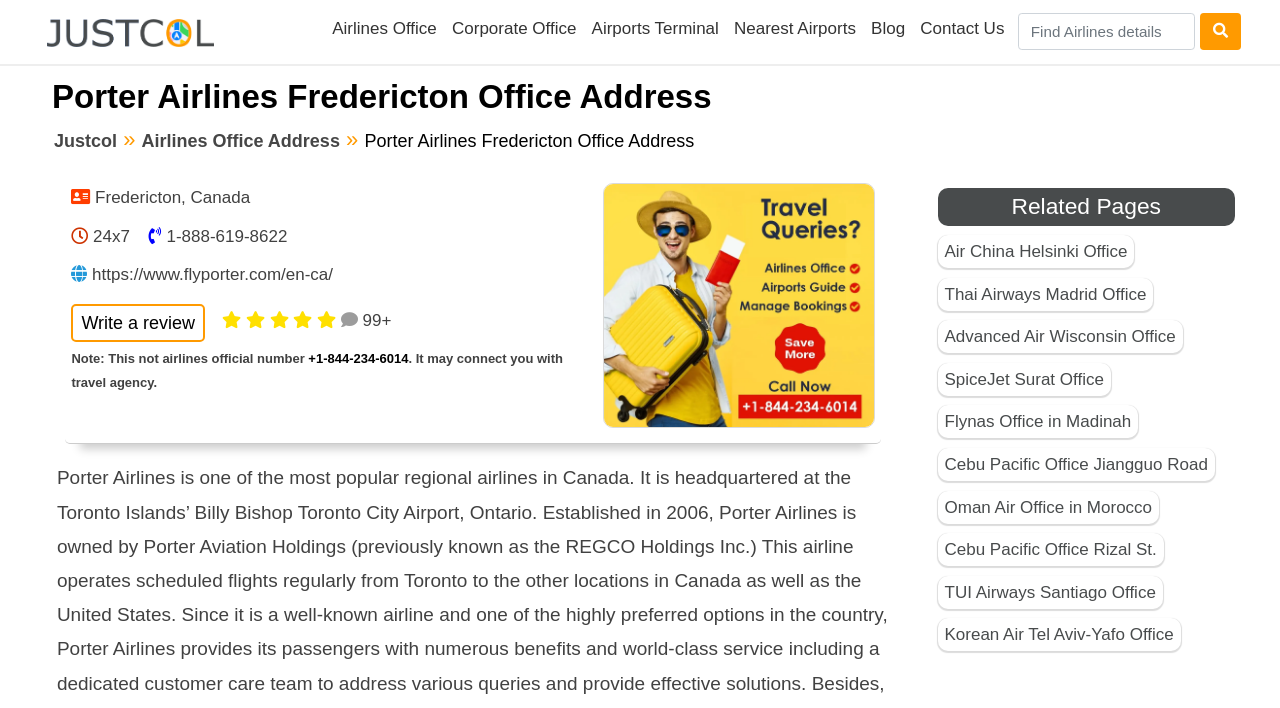Identify the bounding box coordinates for the element that needs to be clicked to fulfill this instruction: "Search for something". Provide the coordinates in the format of four float numbers between 0 and 1: [left, top, right, bottom].

[0.796, 0.019, 0.998, 0.081]